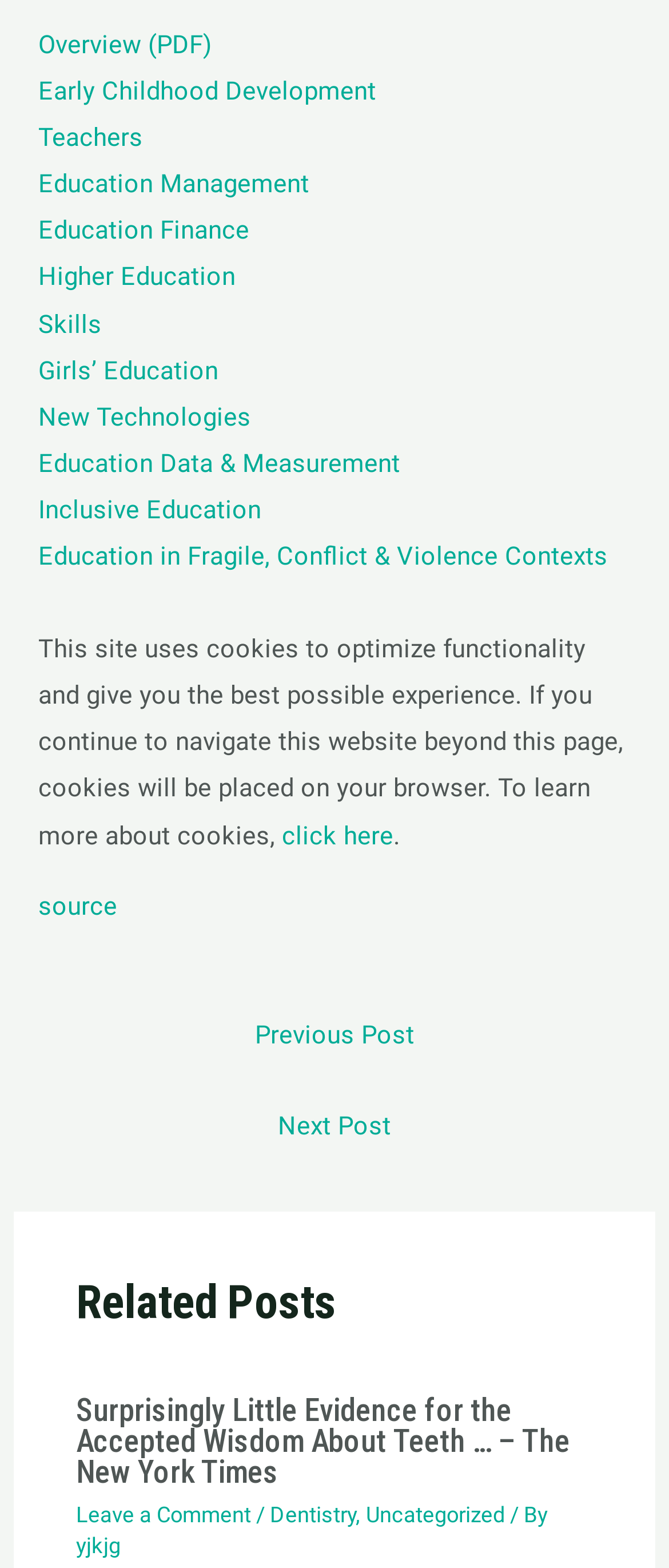Specify the bounding box coordinates for the region that must be clicked to perform the given instruction: "Go to Early Childhood Development page".

[0.058, 0.048, 0.563, 0.068]